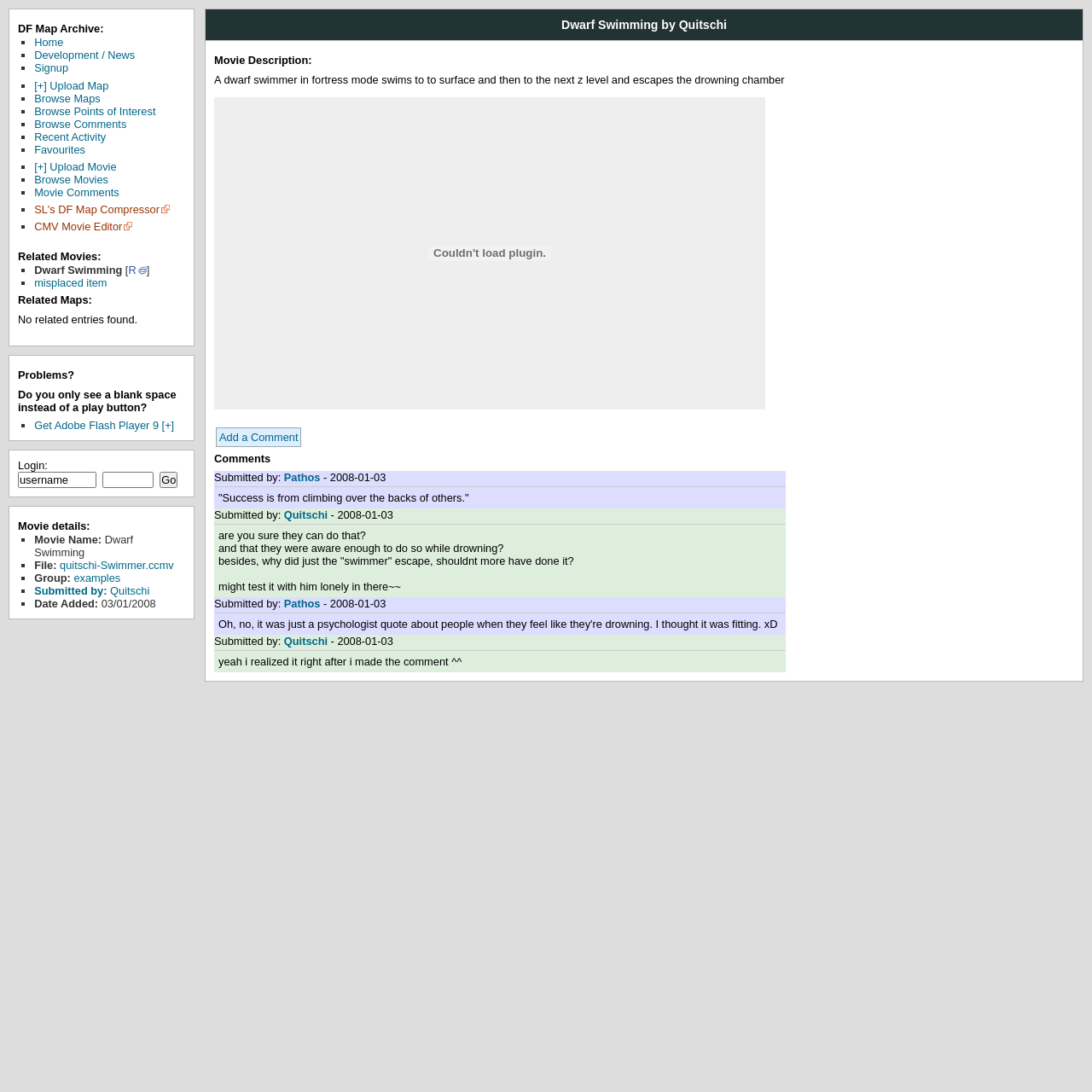What is the name of the movie?
Answer the question using a single word or phrase, according to the image.

Dwarf Swimming